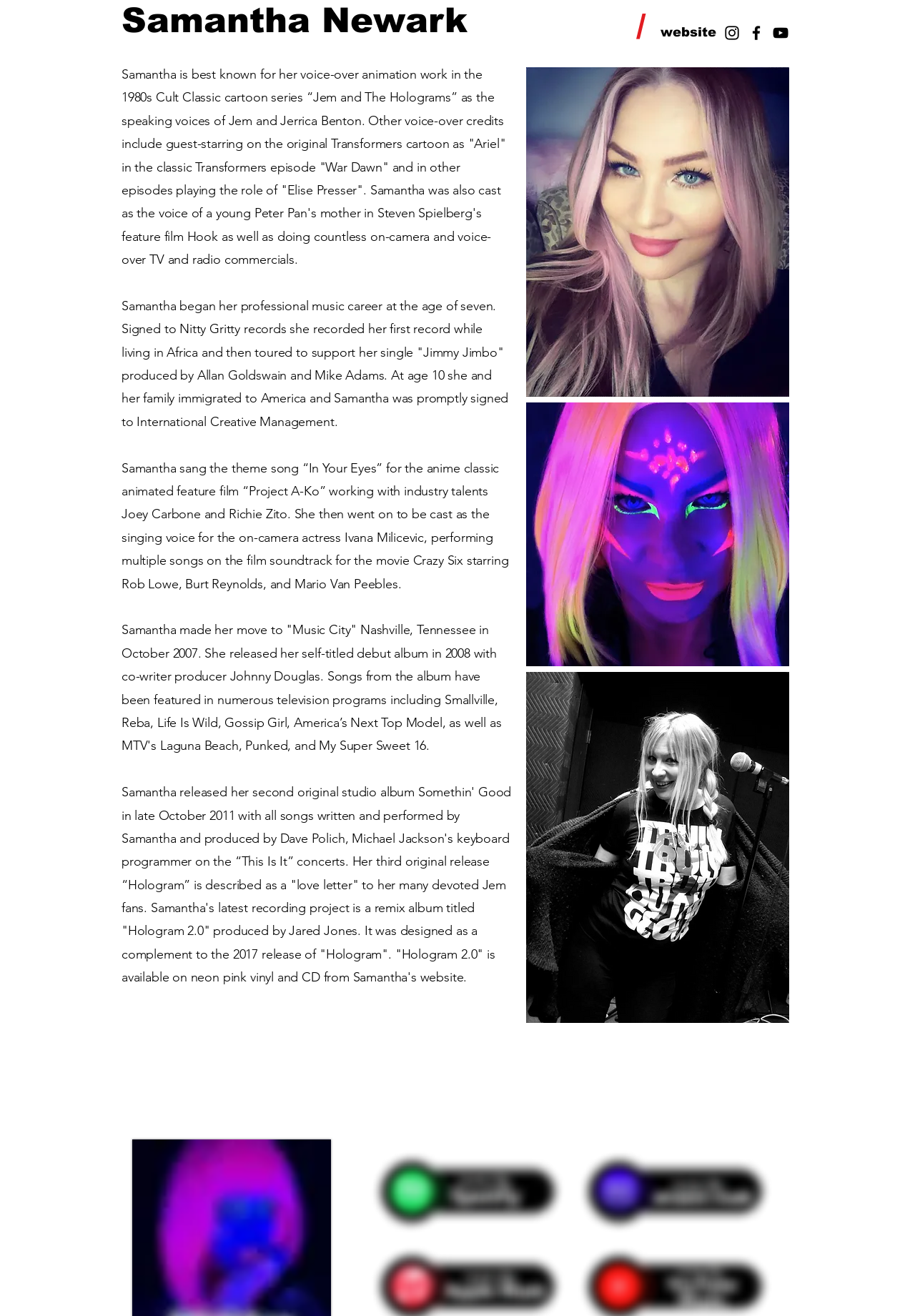Using the description: "aria-label="Black Instagram Icon"", determine the UI element's bounding box coordinates. Ensure the coordinates are in the format of four float numbers between 0 and 1, i.e., [left, top, right, bottom].

[0.79, 0.018, 0.81, 0.032]